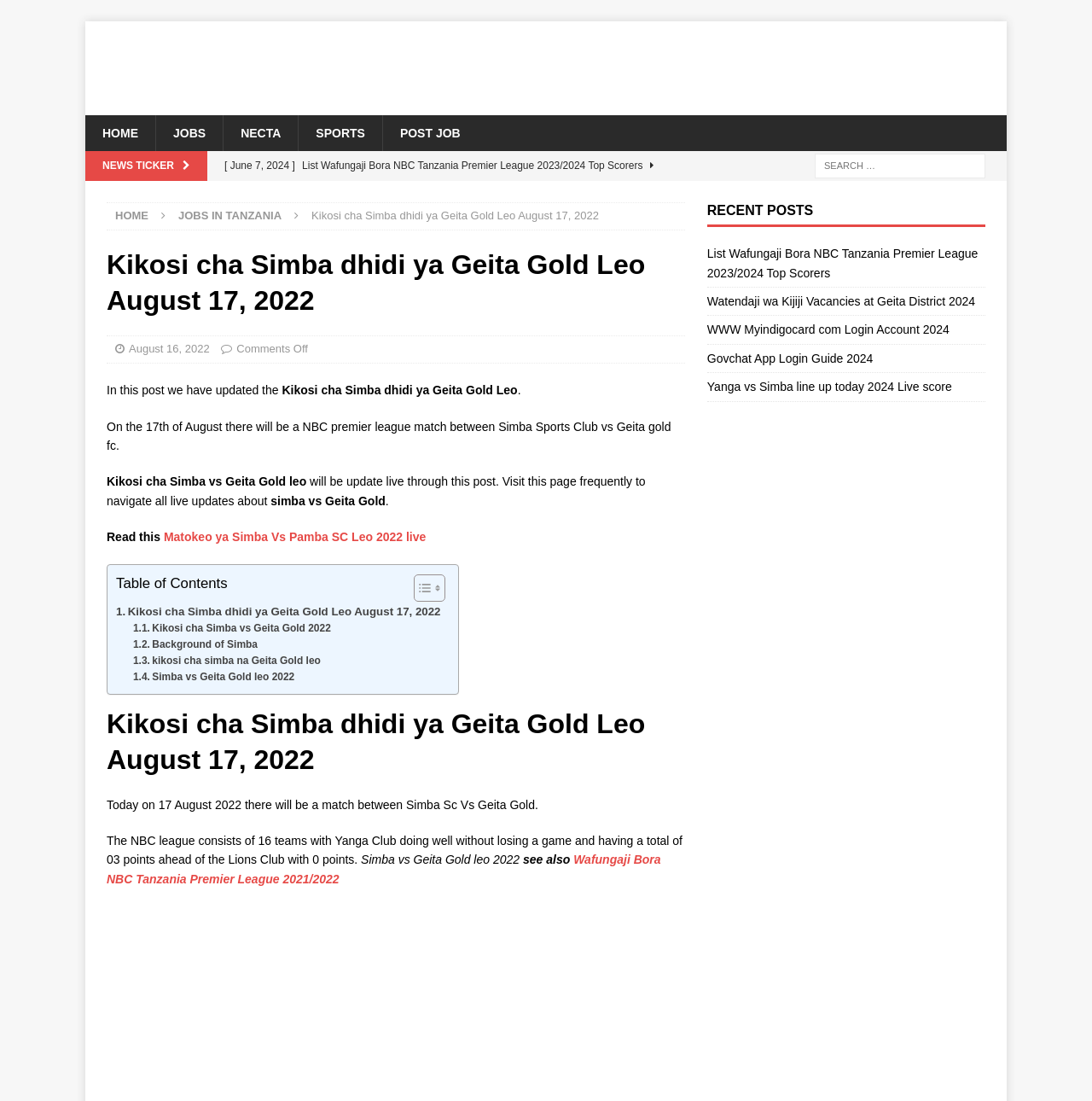Please identify the bounding box coordinates of the element's region that should be clicked to execute the following instruction: "Click on the 'Yanga vs Simba line up today 2024 Live score' link". The bounding box coordinates must be four float numbers between 0 and 1, i.e., [left, top, right, bottom].

[0.647, 0.345, 0.872, 0.357]